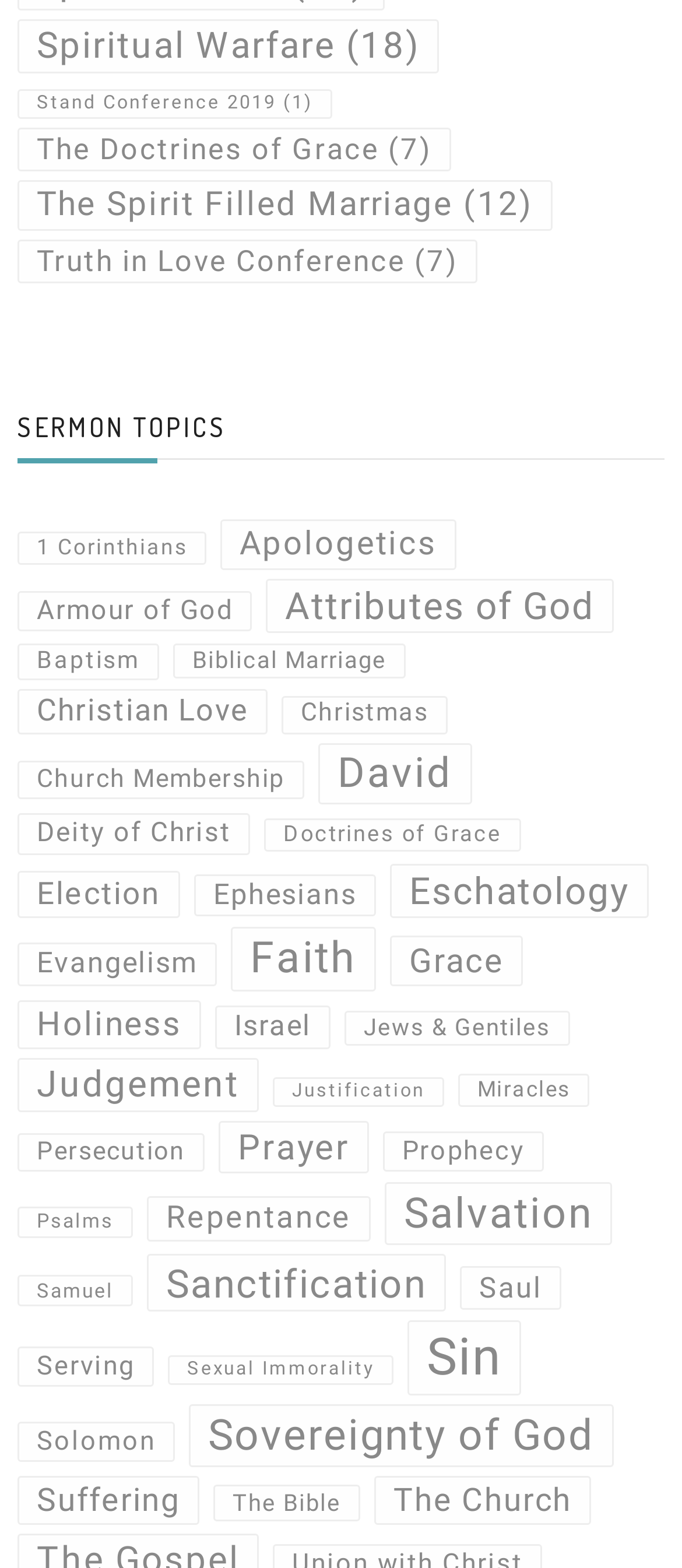Refer to the image and provide an in-depth answer to the question:
What is the sermon topic with the most items?

I scanned the list of sermon topics and found that the topic 'Sin' has the most items, with 80 items listed.